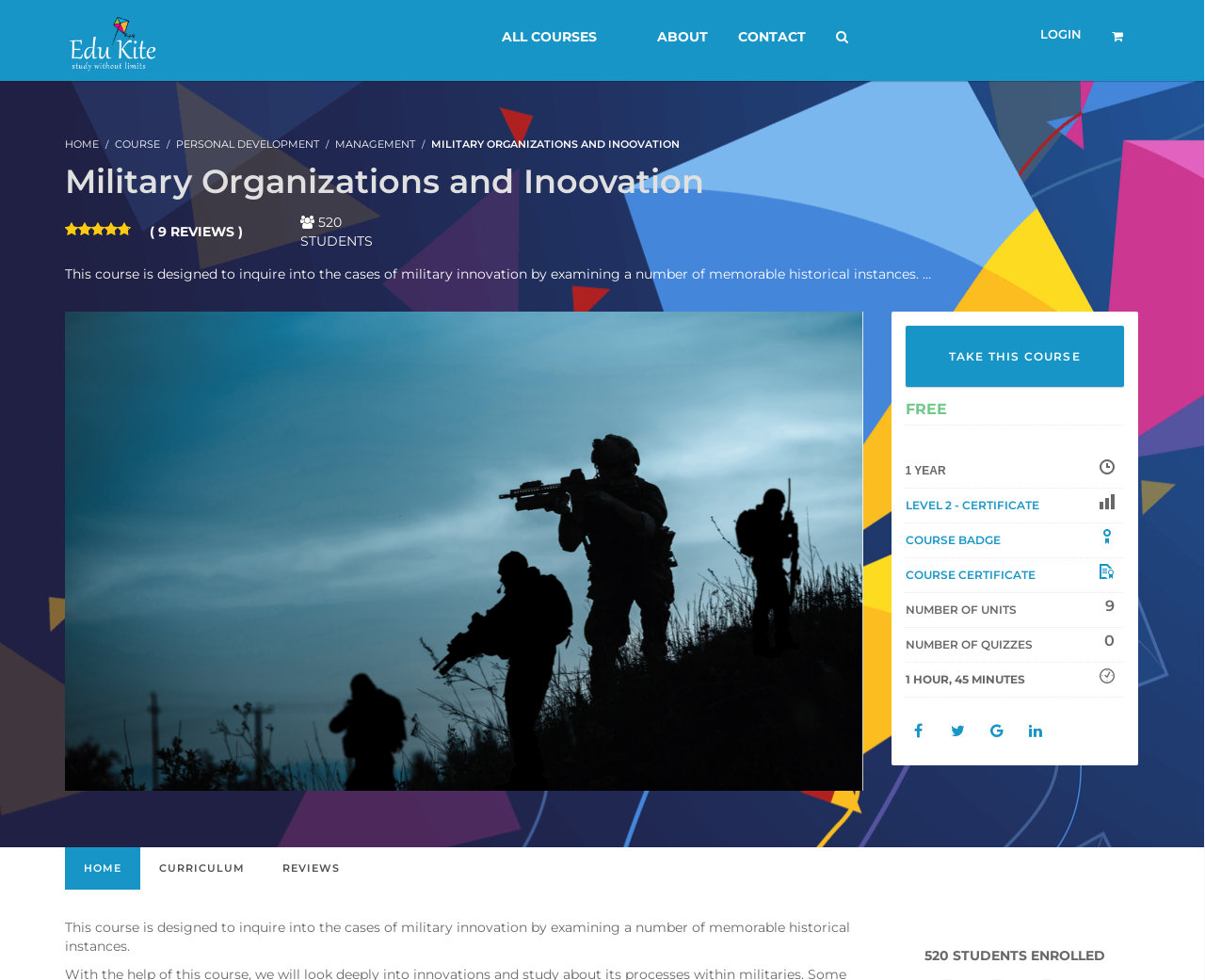Pinpoint the bounding box coordinates of the clickable element needed to complete the instruction: "Click on the 'LEVEL 2 - CERTIFICATE' link". The coordinates should be provided as four float numbers between 0 and 1: [left, top, right, bottom].

[0.751, 0.508, 0.862, 0.523]